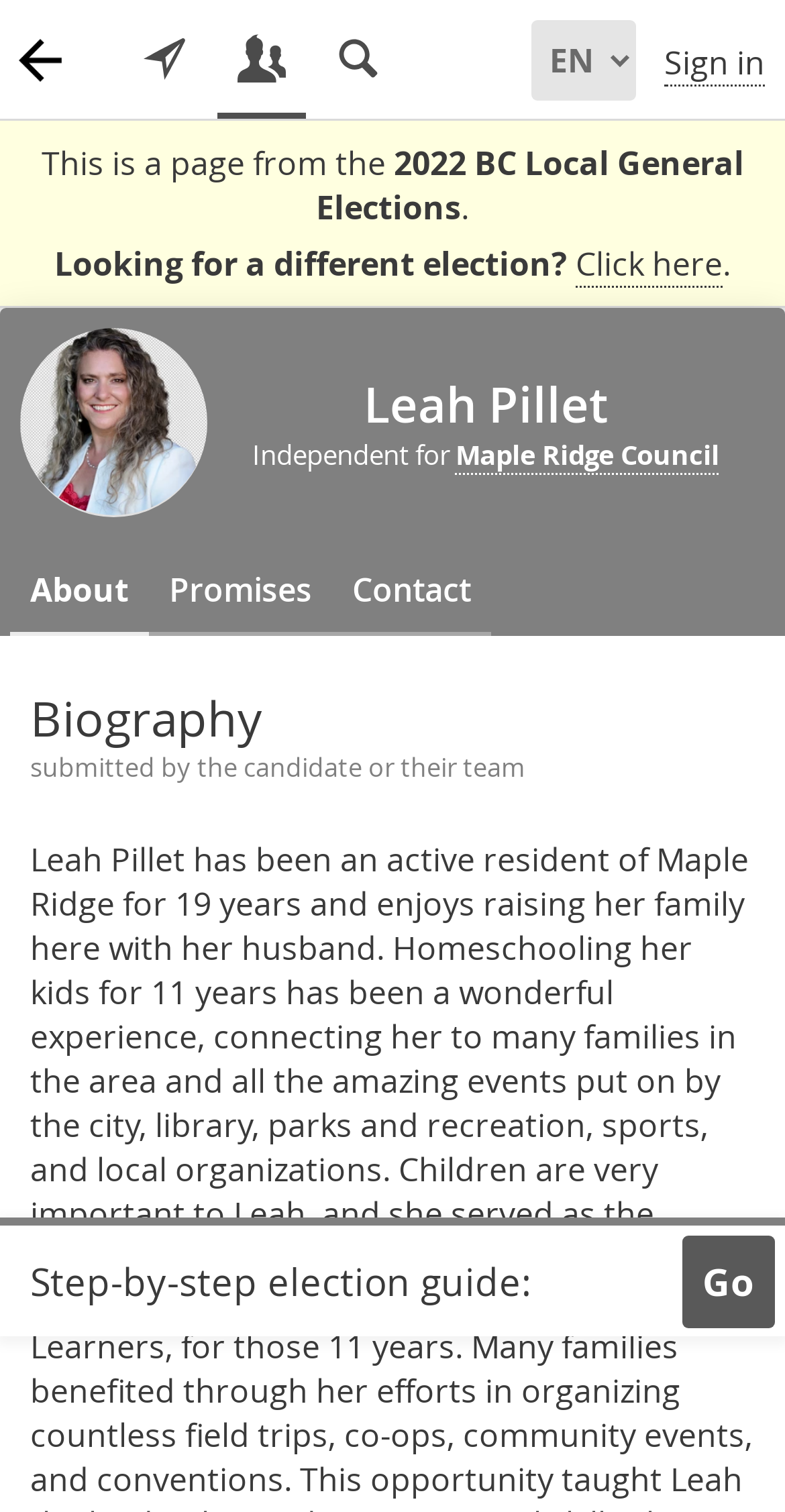Present a detailed account of what is displayed on the webpage.

This webpage is about Leah Pillet, an independent candidate for Maple Ridge Council in the 2022 Local Elections. At the top left, there is a link to "VoteMate Home". Below it, there are four horizontal links: "How to vote in the Maple Ridge election", "Candidates, their profiles, and their policies", "Search for candidates, municipalities, and parties", and a combobox. On the top right, there is a link to "Sign in".

Below the top section, there is a brief description of the webpage, stating that it is a page from the 2022 BC Local General Elections. There is also a link to "Looking for a different election? Click here." 

The main content of the webpage is about Leah Pillet's profile. Her name "Leah Pillet" is displayed prominently, followed by "Independent for" and a link to "Maple Ridge Council". Below her name, there are three horizontal links: "About", "Promises", and "Contact".

Further down, there is a section titled "Biography", which is submitted by the candidate or their team. At the very bottom of the page, there is a link to a "Step-by-step election guide: Go".